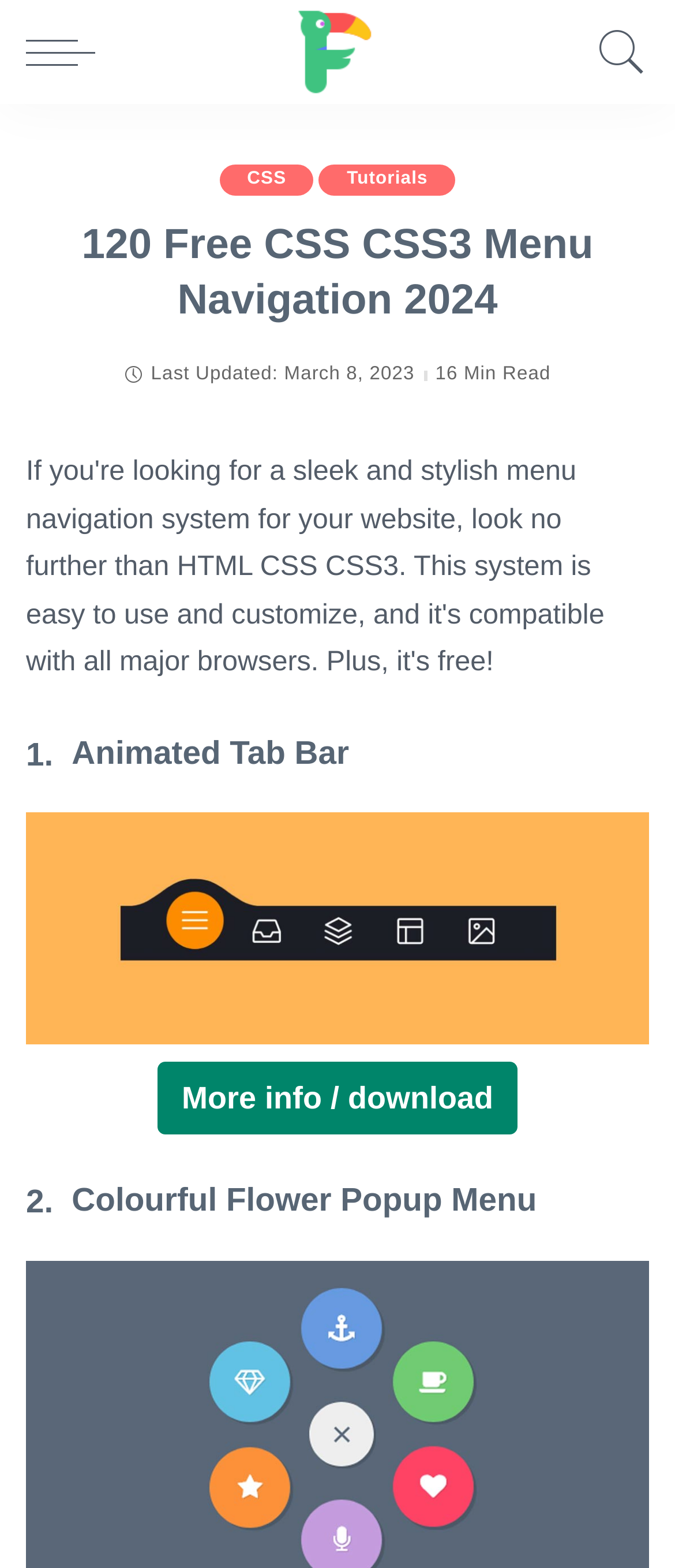What is the purpose of the 'More info / download' link?
Refer to the image and give a detailed answer to the query.

The 'More info / download' link is likely provided to allow users to access more information about the animated tab bar example or to download the necessary resources, as it is placed below the image of the animated tab bar.